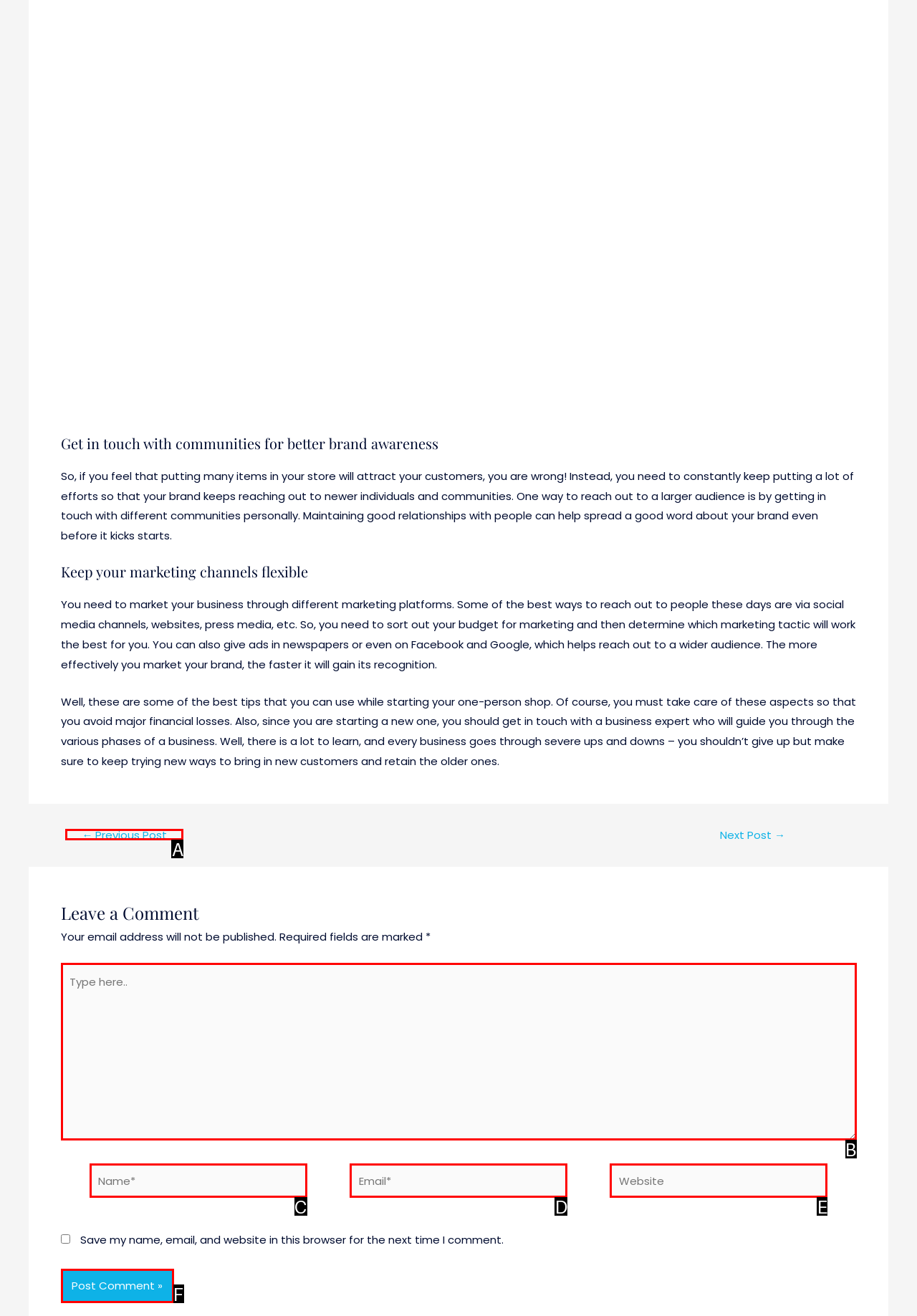Select the letter of the option that corresponds to: name="submit" value="Post Comment »"
Provide the letter from the given options.

F